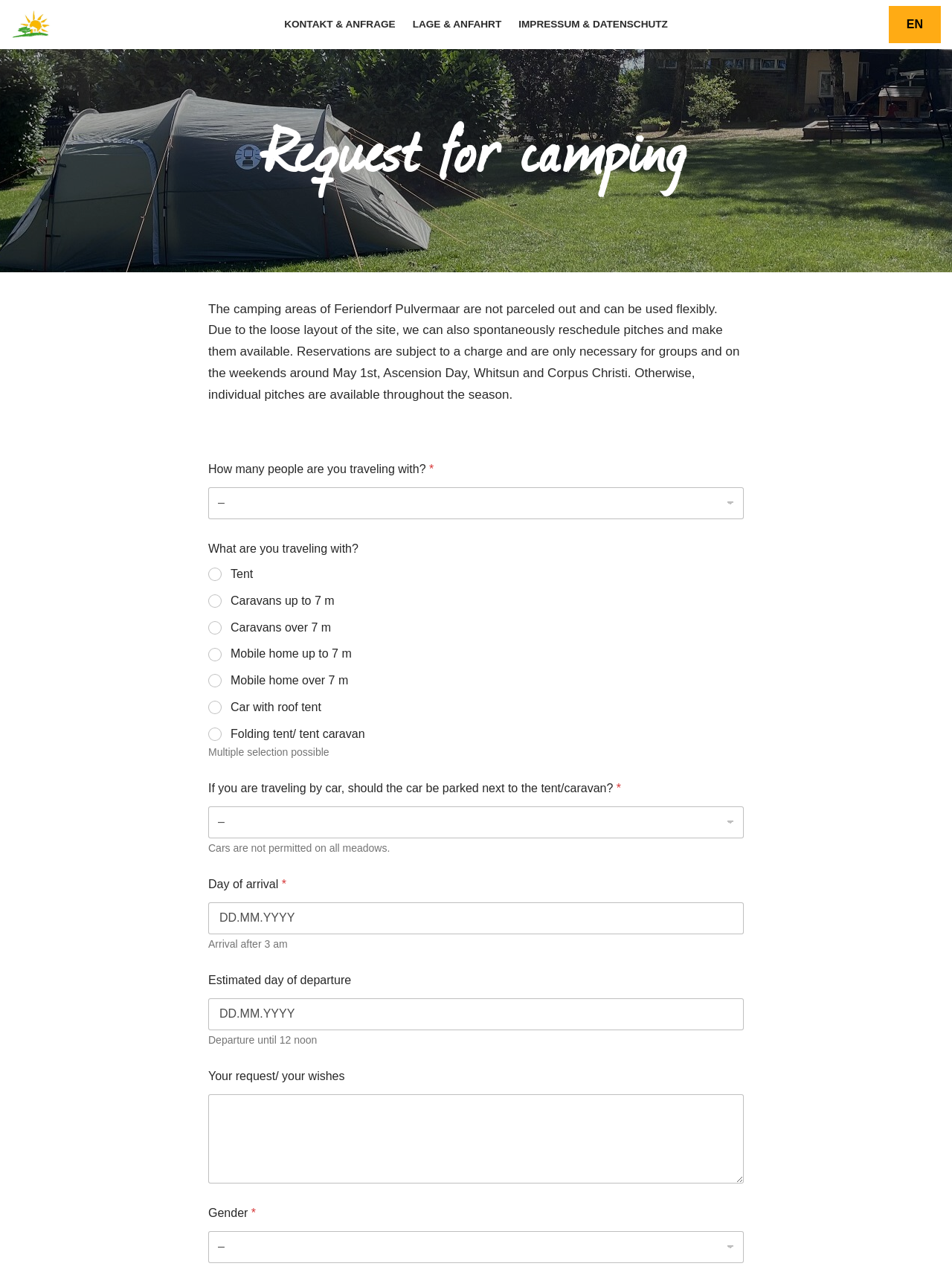Determine the bounding box coordinates for the area you should click to complete the following instruction: "Enter the day of arrival".

[0.219, 0.707, 0.781, 0.733]